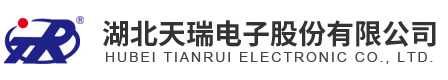Generate an elaborate caption that covers all aspects of the image.

The image features the logo of Hubei Tianrui Electronic Co., Ltd., prominently displaying its name in both Chinese and English. The logo combines distinctive graphic elements and text, symbolizing the company's identity in the electronic sector. Positioned beneath a colorful emblem, the text "湖北天瑞电子股份有限公司" is rendered in a bold font, conveying professionalism and innovation. This company is noted for its contributions to the electronic industry, emphasizing technological development and advancement in its field, while the design suggests a modern and dynamic approach to its market presence.